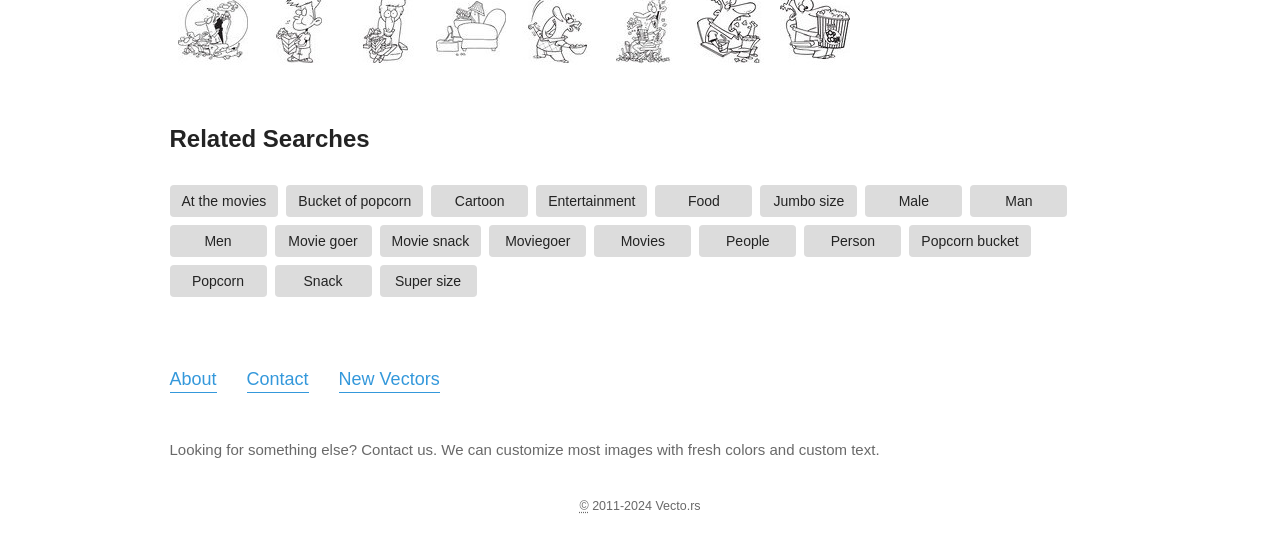What is the main subject of the coloring pages?
Give a single word or phrase as your answer by examining the image.

People